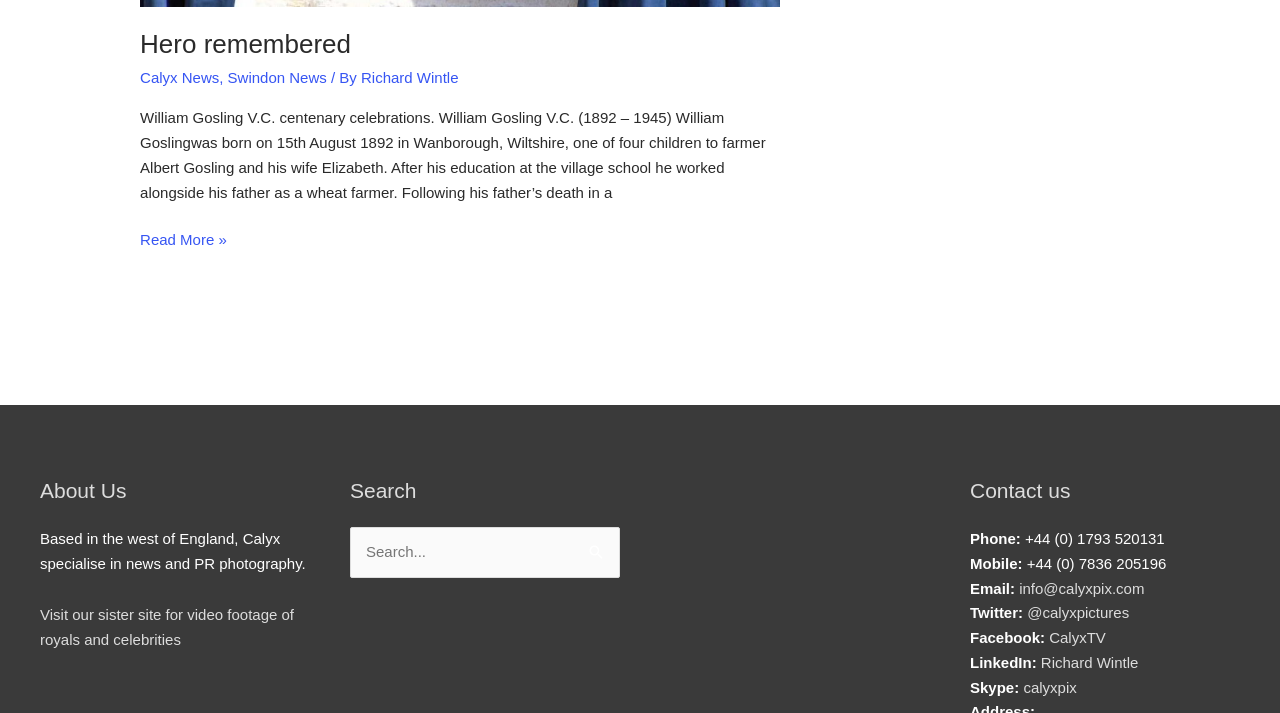Find the bounding box coordinates for the area that should be clicked to accomplish the instruction: "Search for something".

[0.273, 0.739, 0.484, 0.81]